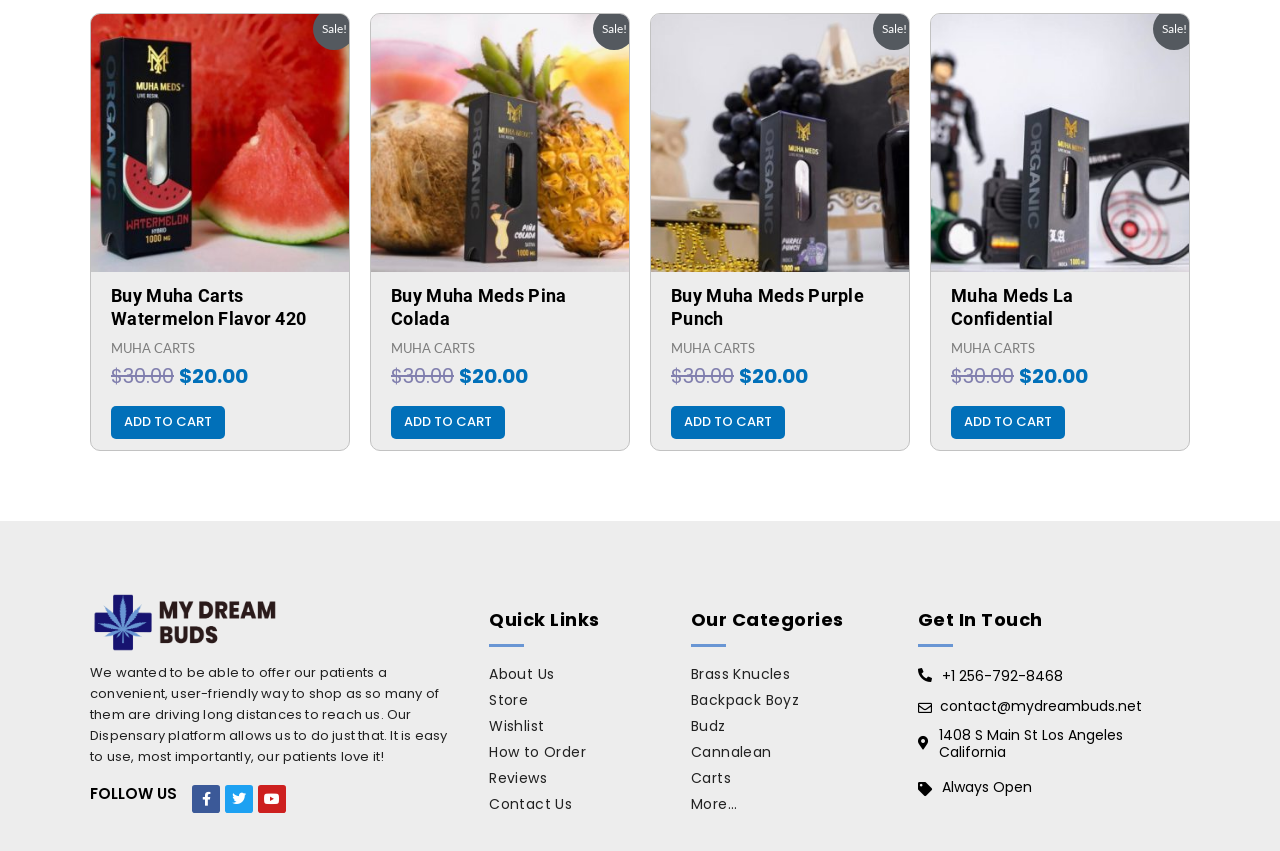Please identify the bounding box coordinates of the region to click in order to complete the given instruction: "Contact us". The coordinates should be four float numbers between 0 and 1, i.e., [left, top, right, bottom].

[0.717, 0.82, 0.892, 0.843]